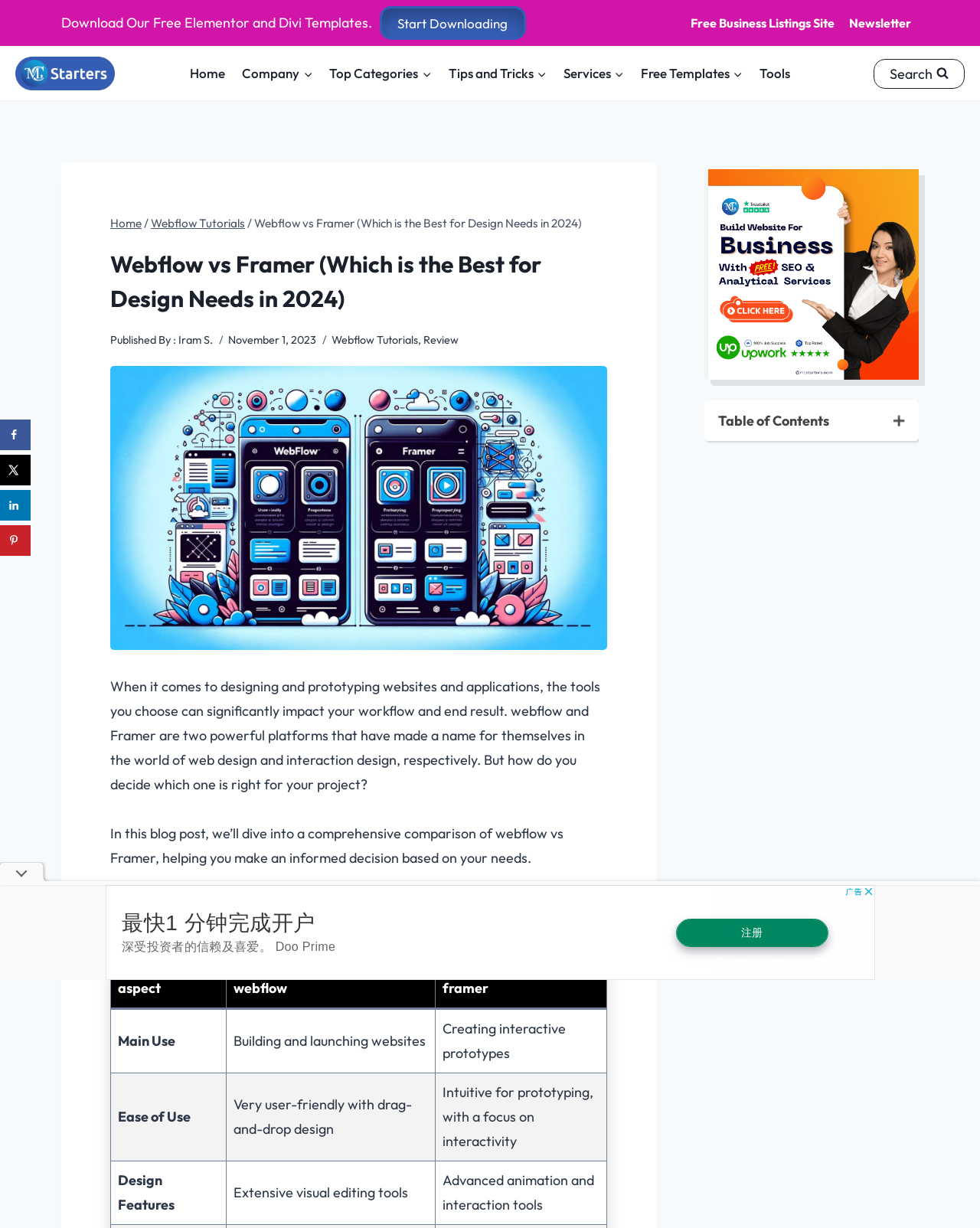Using the information from the screenshot, answer the following question thoroughly:
What is the main topic of this webpage?

Based on the webpage content, I can see that the main topic is a comparison between Webflow and Framer, two design tools. The webpage provides a comprehensive guide to help users decide which tool is best for their needs.